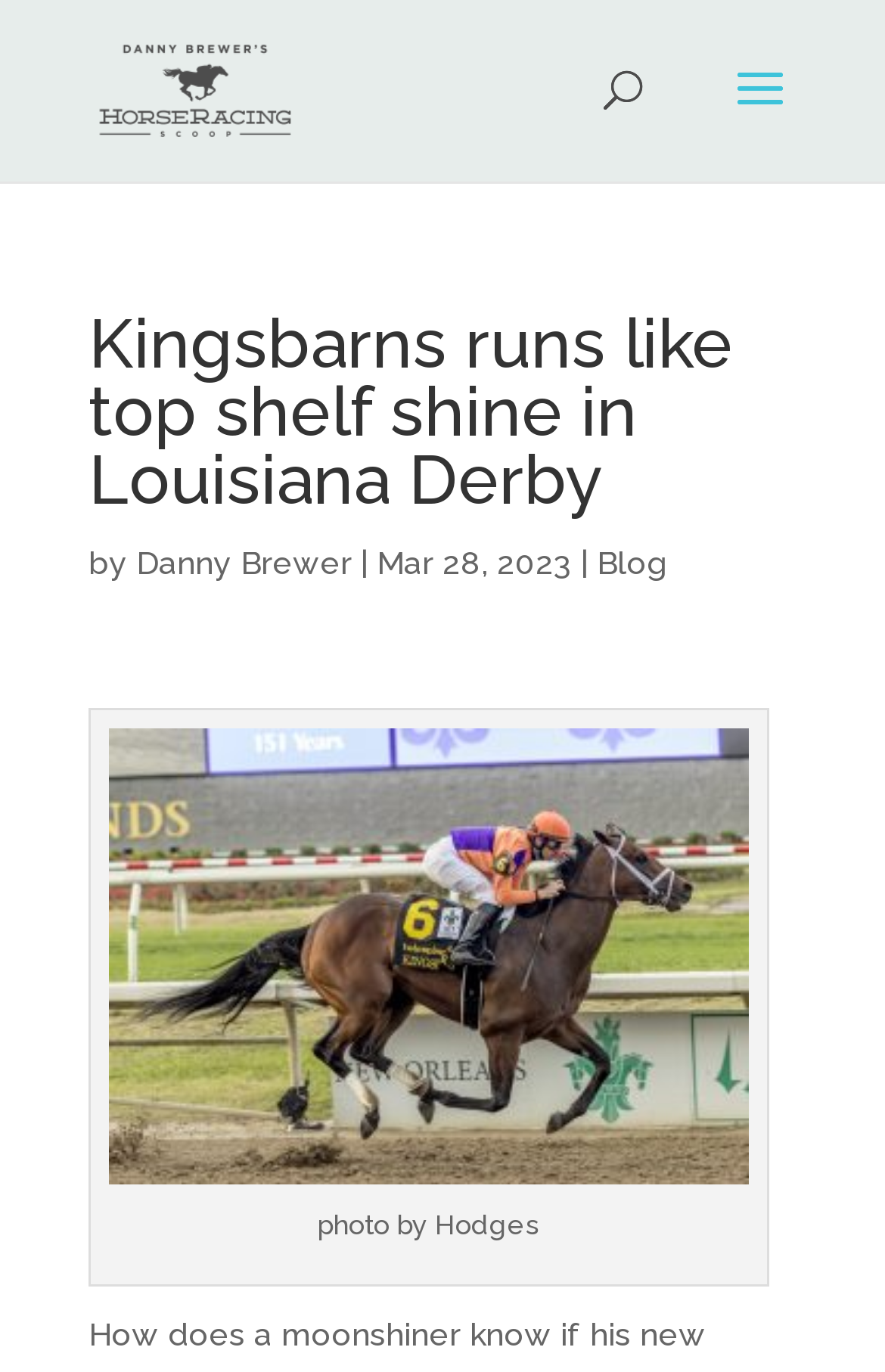Please extract and provide the main headline of the webpage.

Kingsbarns runs like top shelf shine in Louisiana Derby